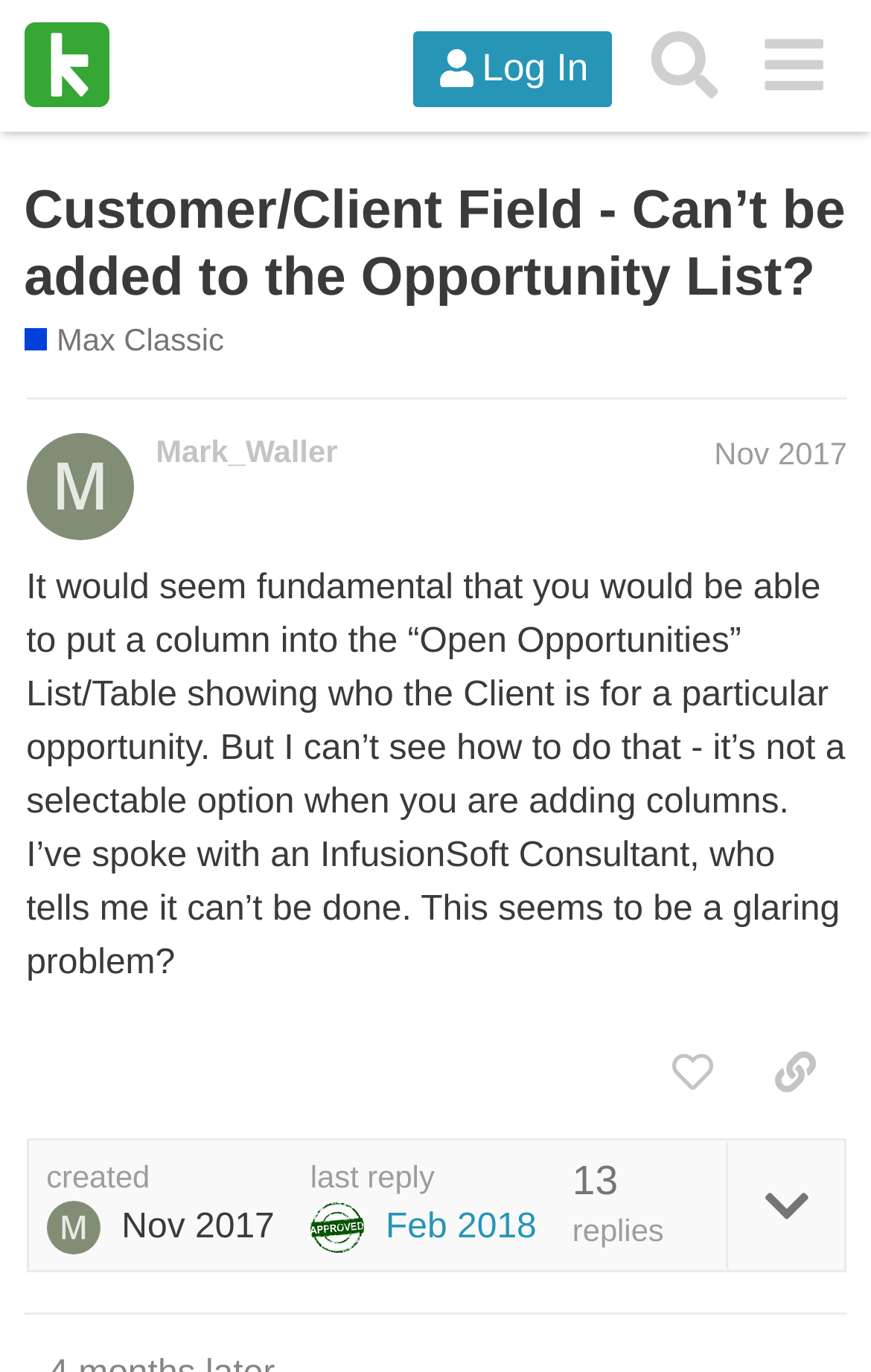Determine the bounding box coordinates of the region that needs to be clicked to achieve the task: "Copy a link to this post".

[0.854, 0.749, 0.973, 0.813]